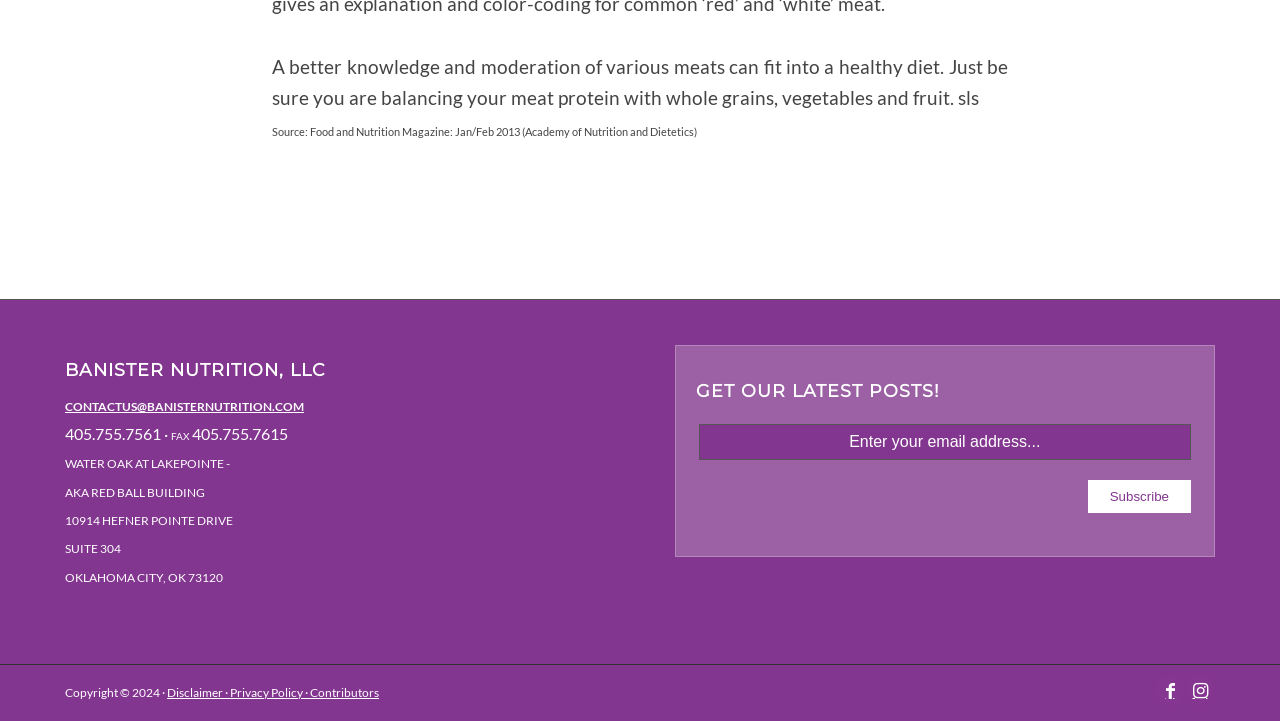For the element described, predict the bounding box coordinates as (top-left x, top-left y, bottom-right x, bottom-right y). All values should be between 0 and 1. Element description: · Privacy Policy

[0.174, 0.95, 0.237, 0.971]